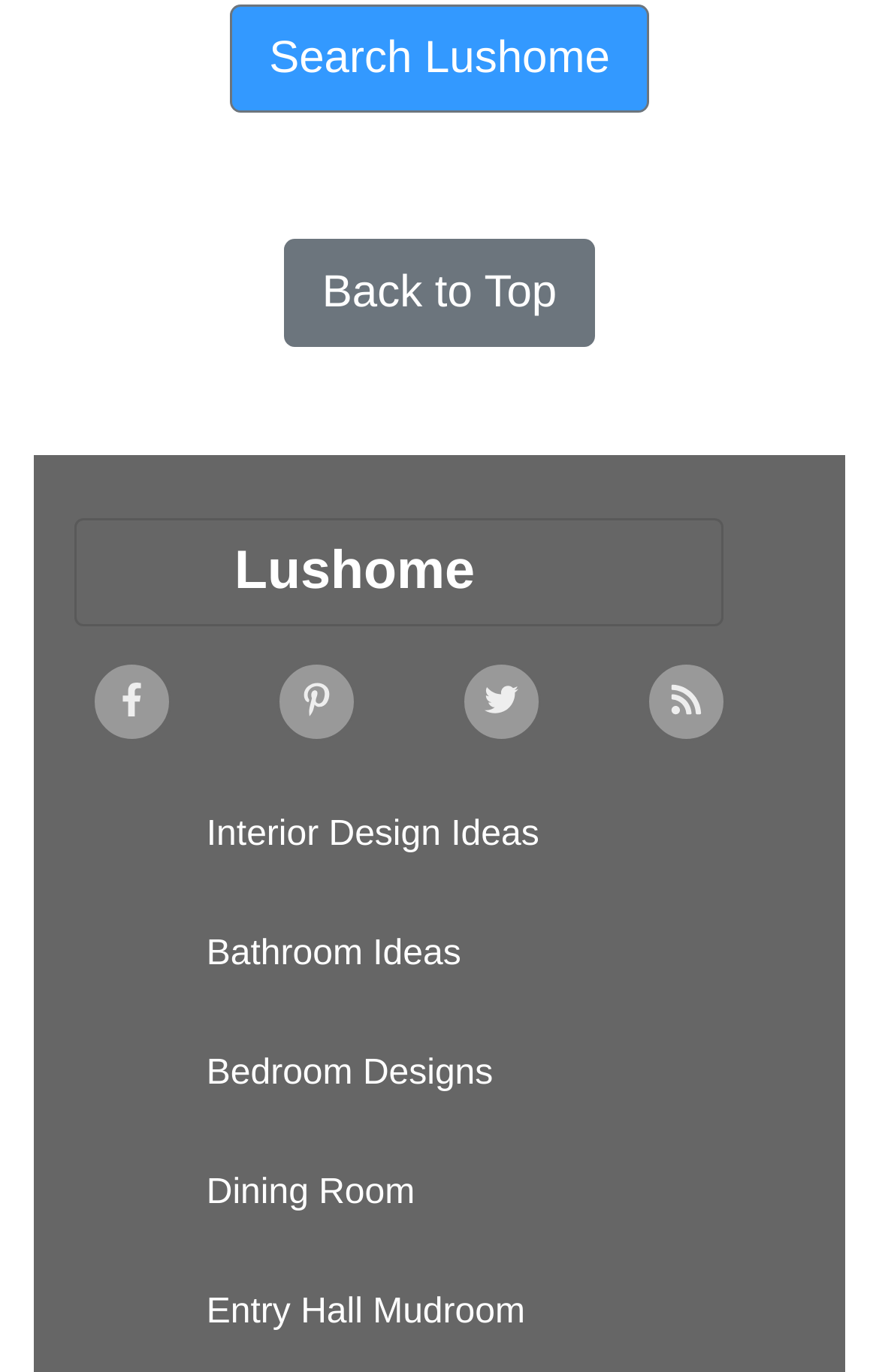Pinpoint the bounding box coordinates of the area that should be clicked to complete the following instruction: "View interior design ideas". The coordinates must be given as four float numbers between 0 and 1, i.e., [left, top, right, bottom].

[0.231, 0.586, 0.769, 0.665]